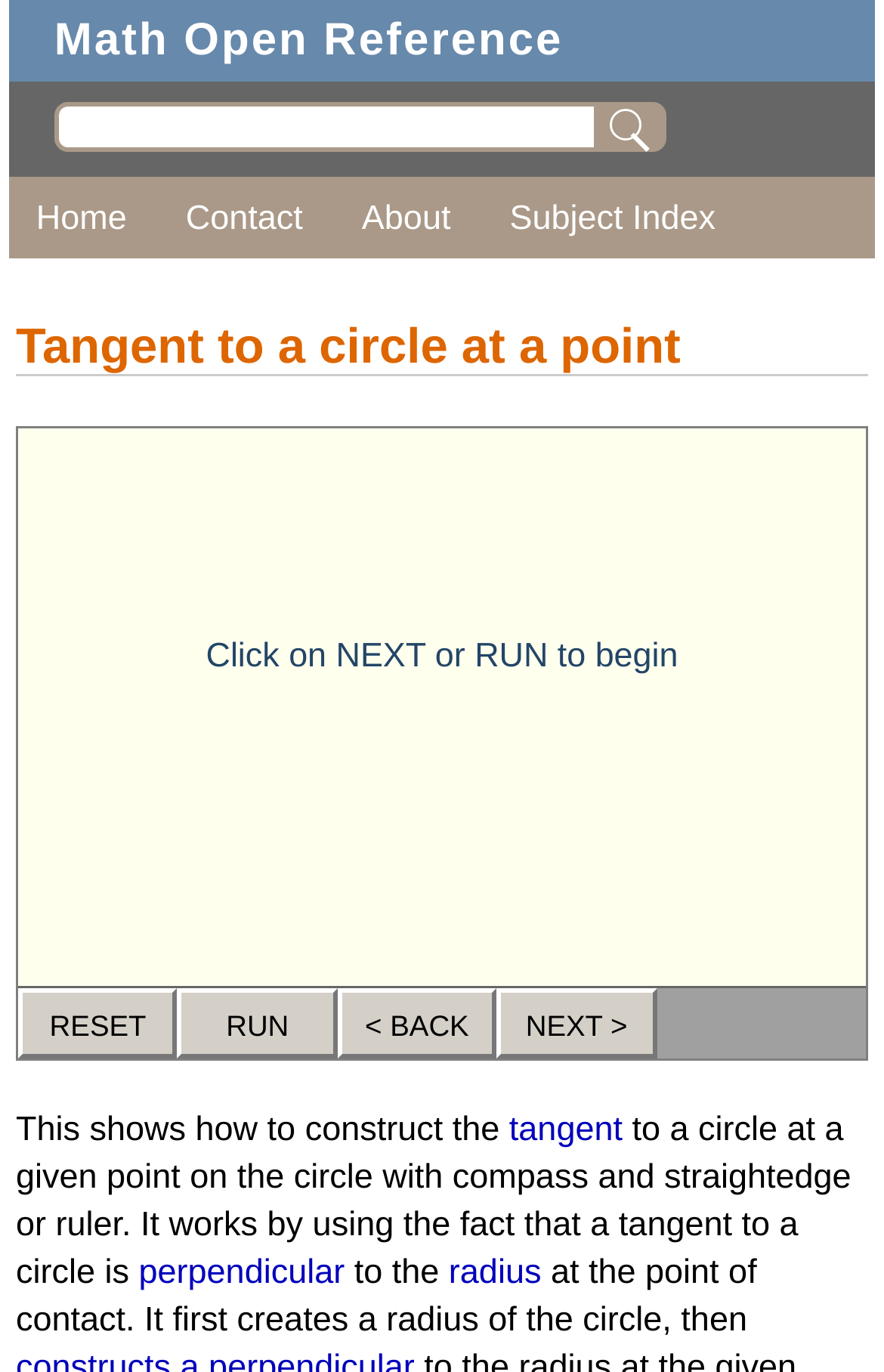What tools are required to construct a tangent to a circle?
Refer to the image and provide a thorough answer to the question.

The webpage explains that a tangent to a circle can be constructed using a compass and straightedge or ruler, which is mentioned in the text 'with compass and straightedge or ruler'.